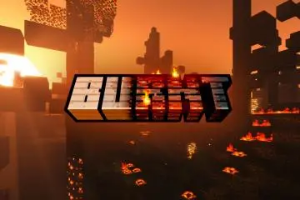What type of aesthetic does the font resemble? Based on the image, give a response in one word or a short phrase.

Pixelated